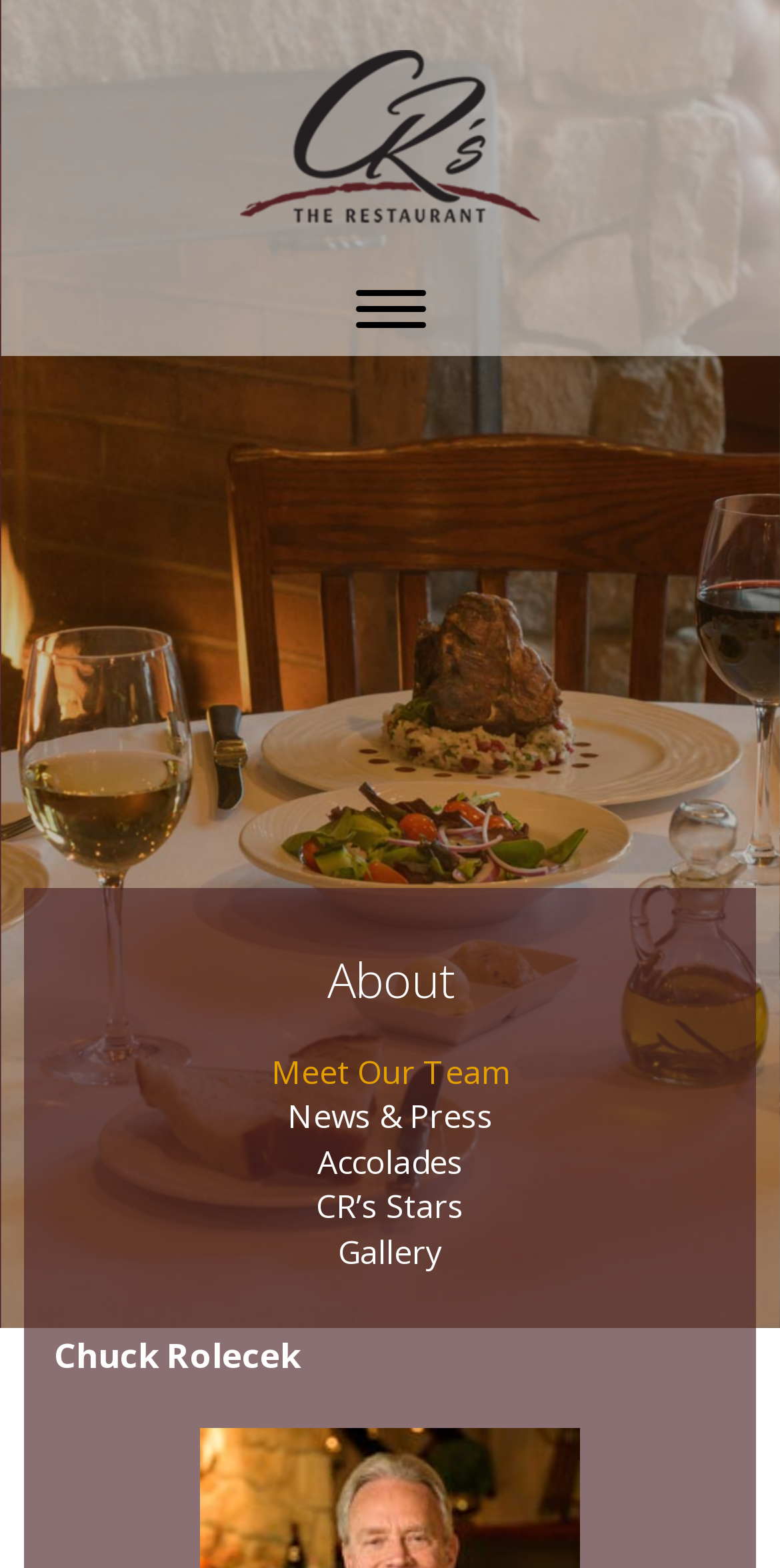Provide a comprehensive description of the webpage.

The webpage is about CR's The Restaurant, with a prominent image taking up most of the top section. Below the image, there is a link to "CR's The Restaurant" with a smaller image beside it. To the right of this link, there is a button labeled "Menu". 

In the middle section of the page, there is a heading titled "About". Below this heading, there are five links arranged vertically, including "Meet Our Team", "News & Press", "Accolades", "CR’s Stars", and "Gallery". The "Gallery" link has a subheading titled "Chuck Rolecek".